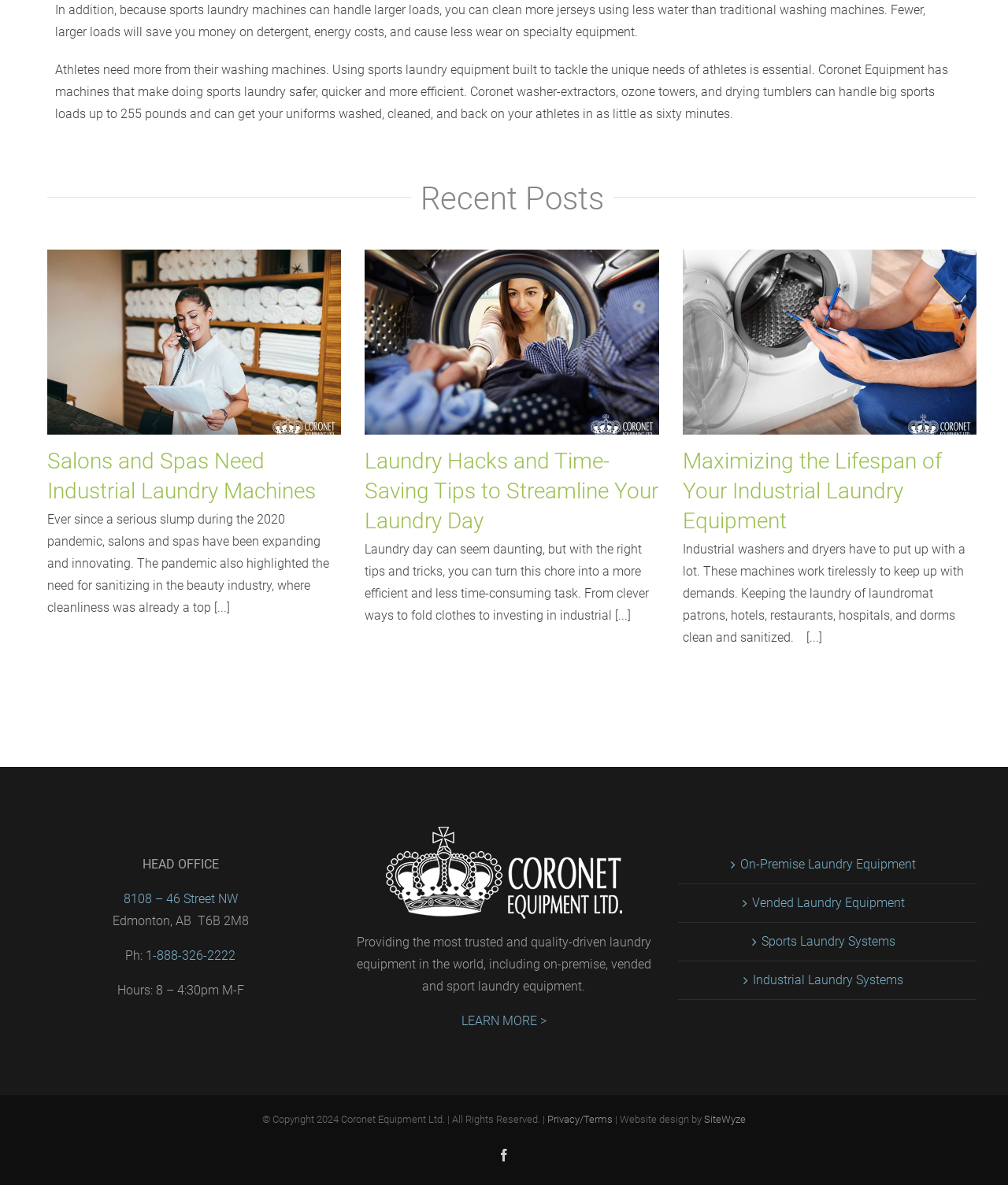What is the address of the head office?
From the details in the image, provide a complete and detailed answer to the question.

The address of the head office is listed at the bottom of the webpage, along with the city, province, and postal code.